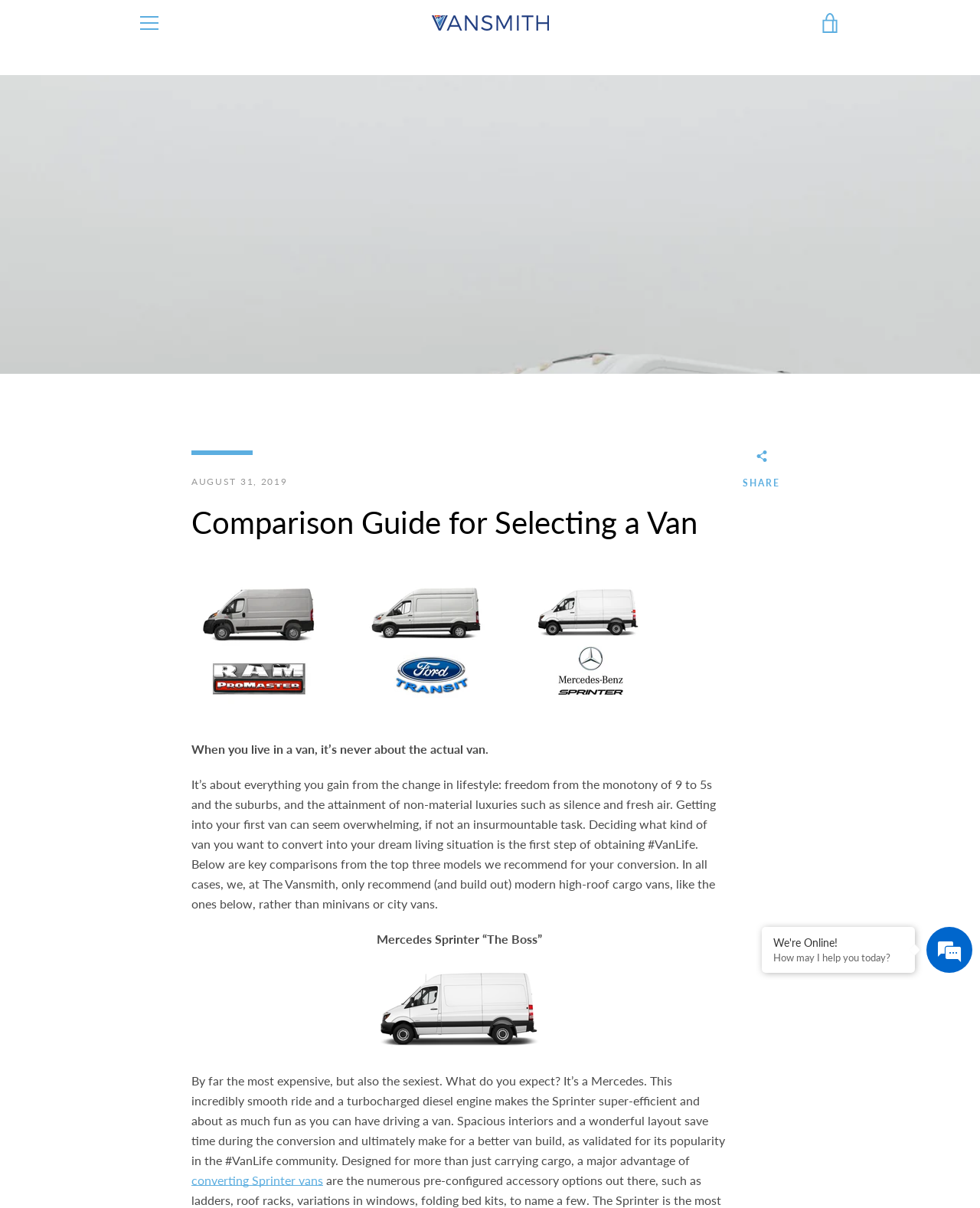Kindly respond to the following question with a single word or a brief phrase: 
What is the purpose of the webpage?

Comparing van models for conversion